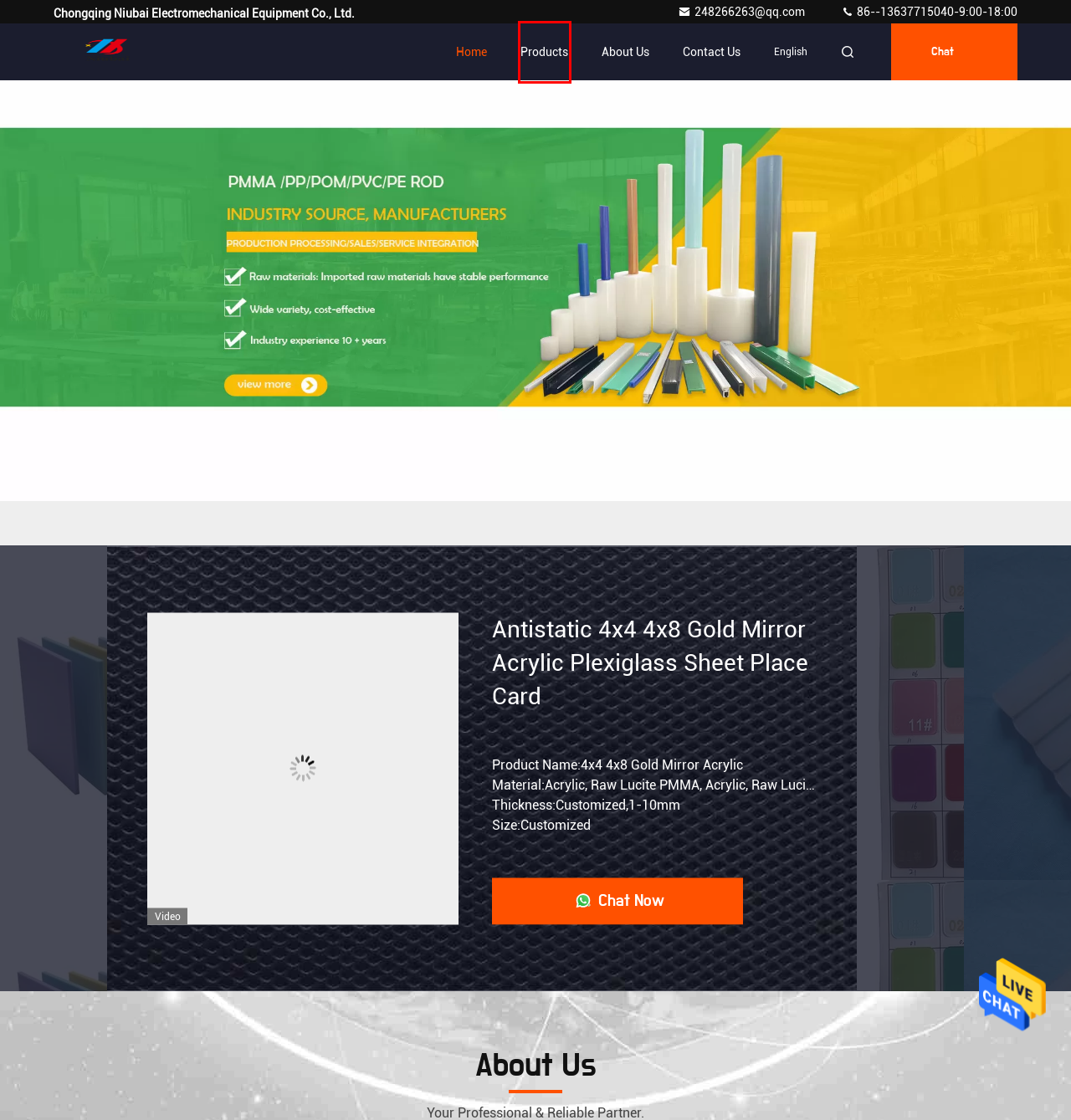With the provided webpage screenshot containing a red bounding box around a UI element, determine which description best matches the new webpage that appears after clicking the selected element. The choices are:
A. China Chongqing Niubai Electromechanical Equipment Co., Ltd. Contact Info
B. 12x18 Matte Orange Pastel Colored Acrylic Sheet Glitter Marble ODM
C. 4ft x 8ft White Translucent Pastel Acrylic Sheet Coloured Perspex Cut To Size
D. China Chongqing Niubai Electromechanical Equipment Co., Ltd. company profile
E. Clear Cast Red Coloured Perspex Sheets Iridescent Dichroic Double Sided
F. Kel F Polychlorotrifluoroethylene PCTFE Rod Plates Pipes ODM
G. Glitter Acrylic Sheet factory, Buy good price Frosted Acrylic Sheet products
H. Pastel Colored Acrylic Sheet Perspex Plexiglass PMMA 3mm

G